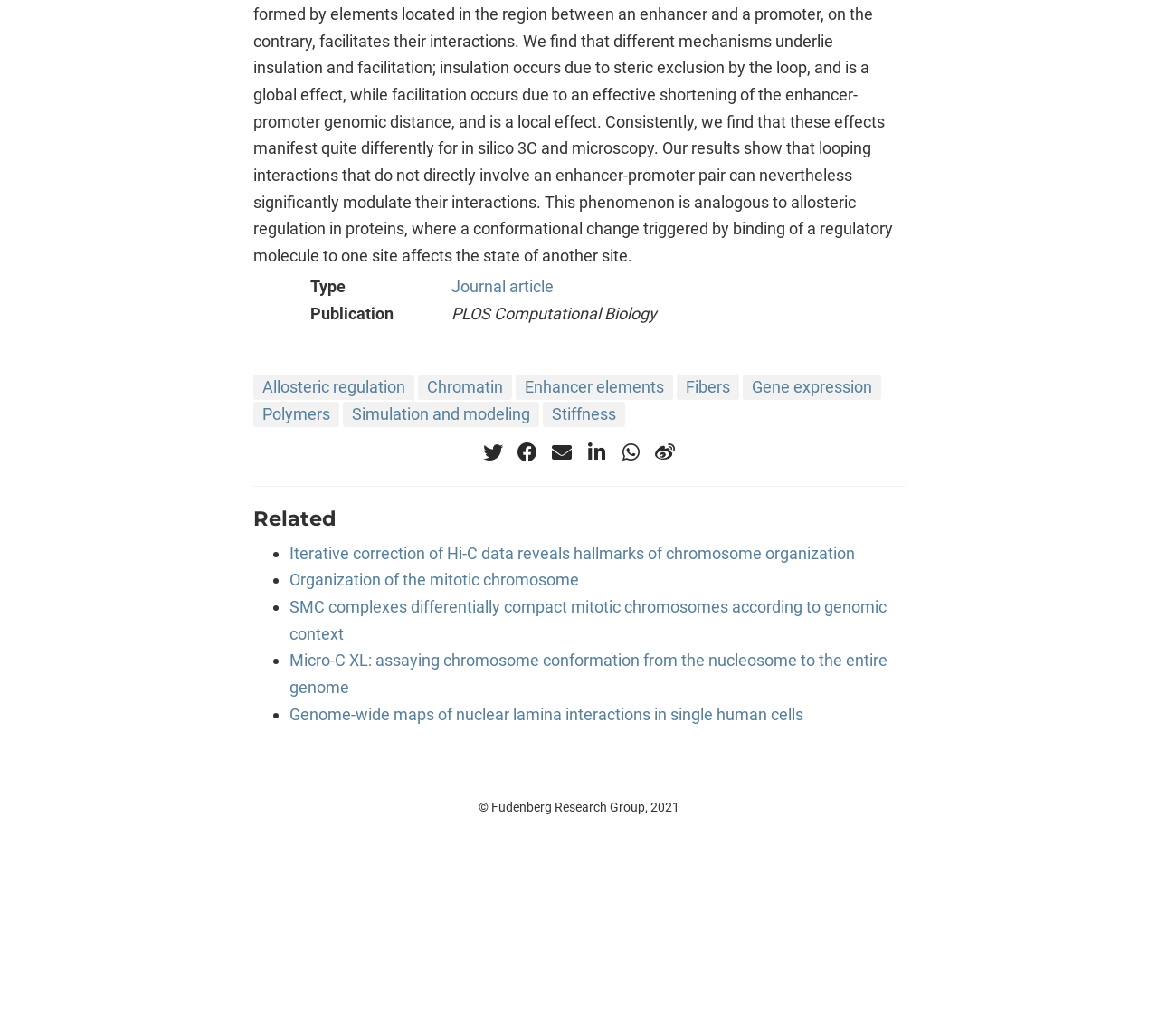Locate the bounding box coordinates of the UI element described by: "Simulation and modeling". Provide the coordinates as four float numbers between 0 and 1, formatted as [left, top, right, bottom].

[0.296, 0.388, 0.466, 0.412]